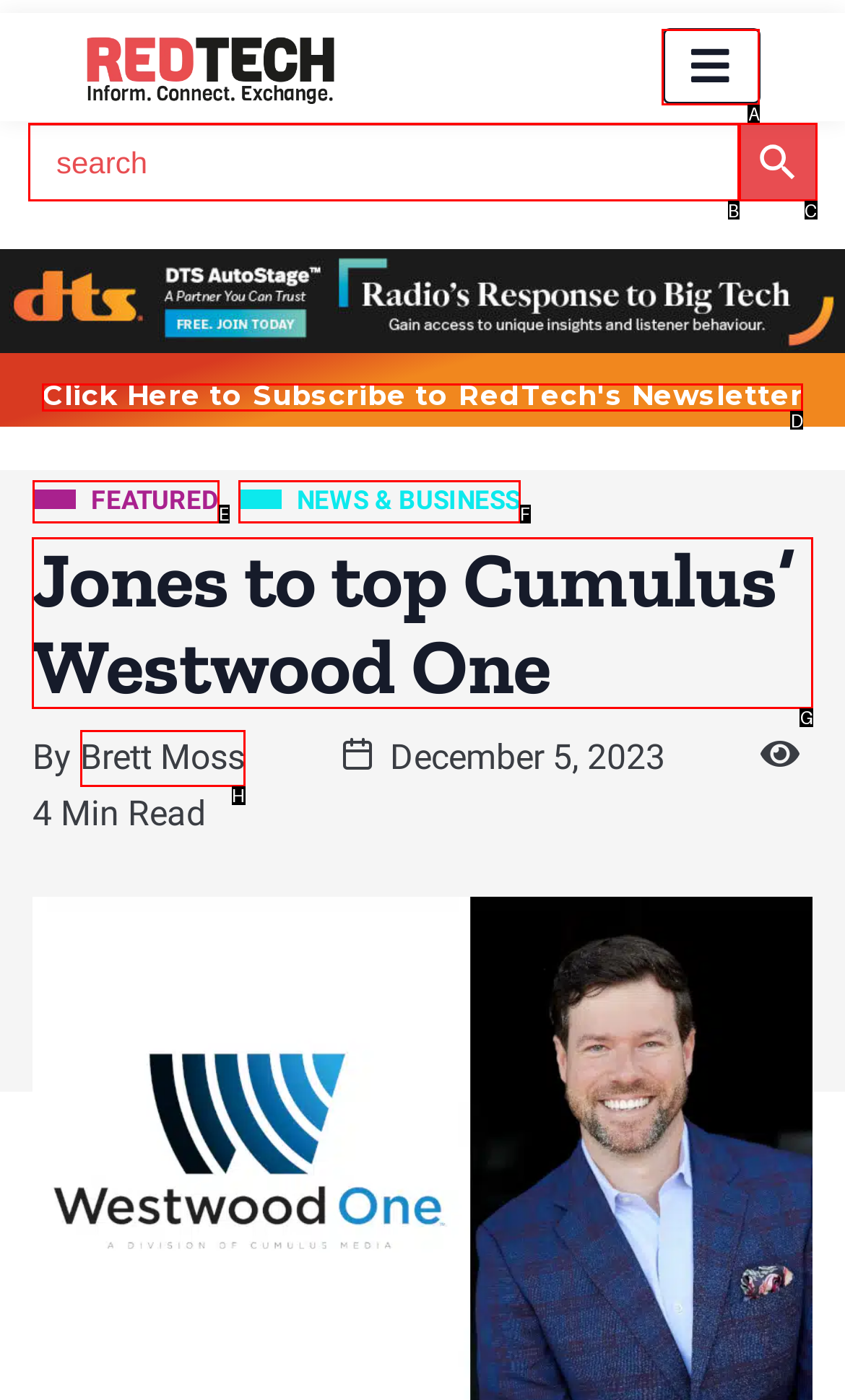Identify the correct UI element to click to follow this instruction: Read the Jones to top Cumulus’ Westwood One article
Respond with the letter of the appropriate choice from the displayed options.

G